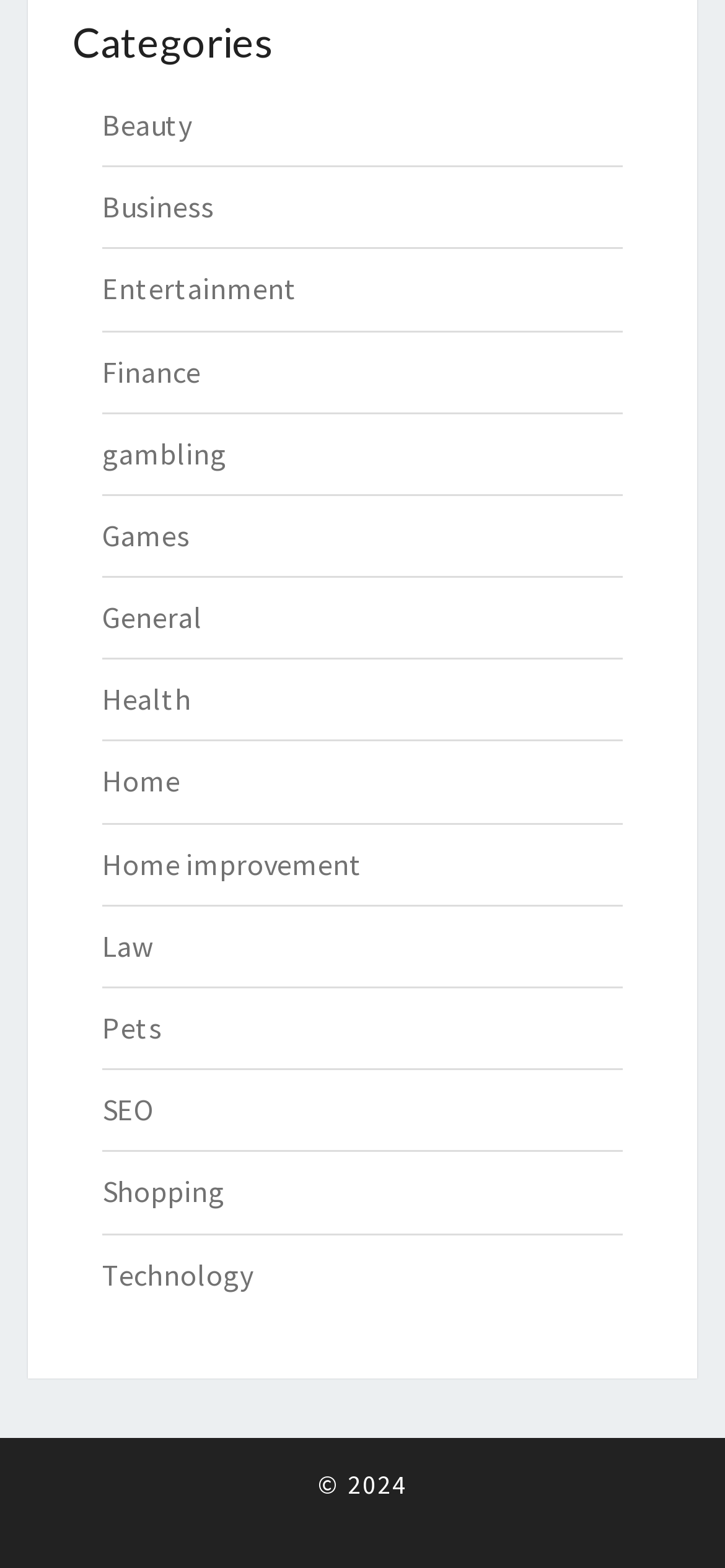Locate the bounding box coordinates of the element I should click to achieve the following instruction: "go to GoHighLevel Competitors".

None